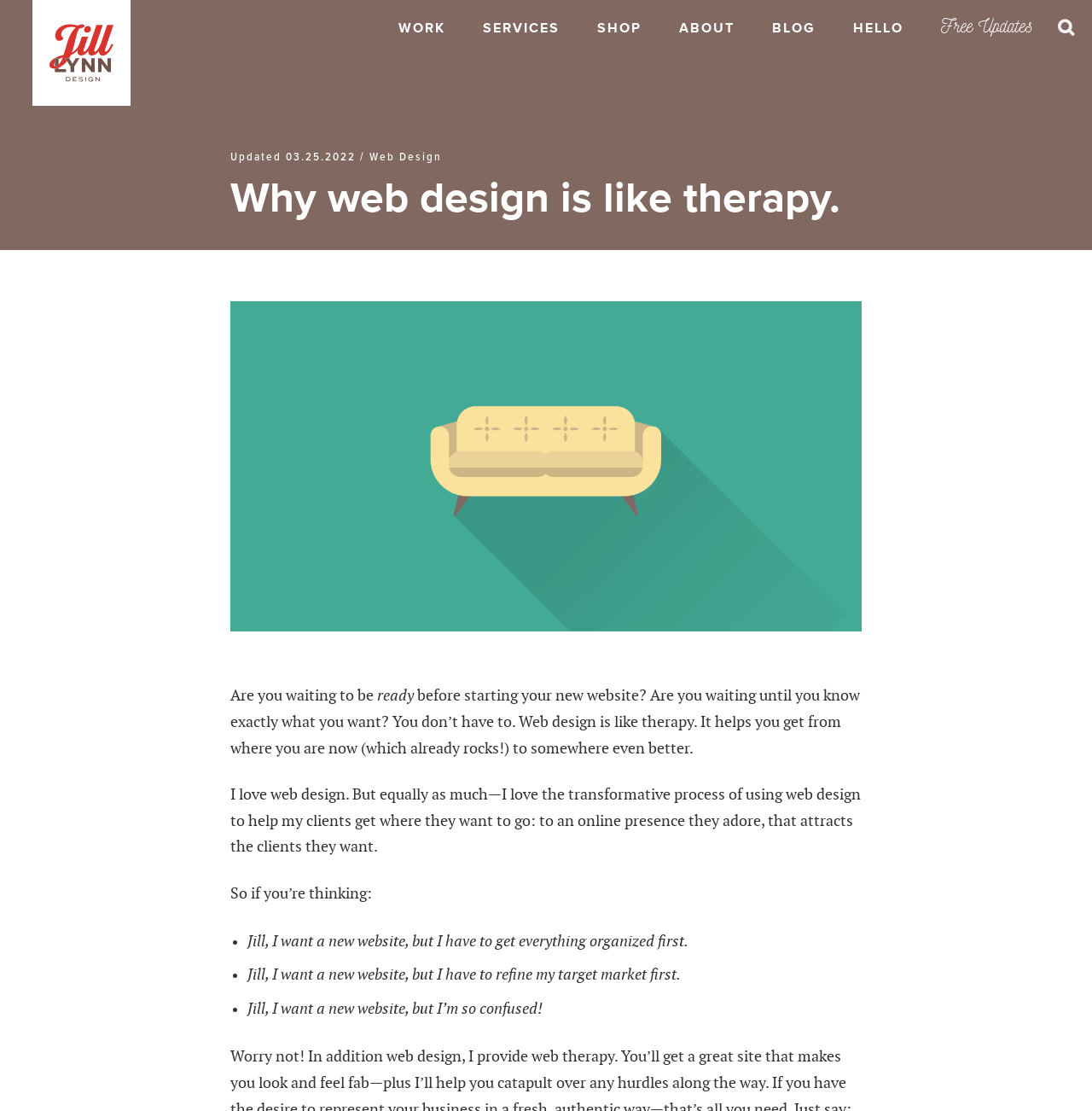Extract the bounding box of the UI element described as: "Services".

[0.427, 0.0, 0.528, 0.051]